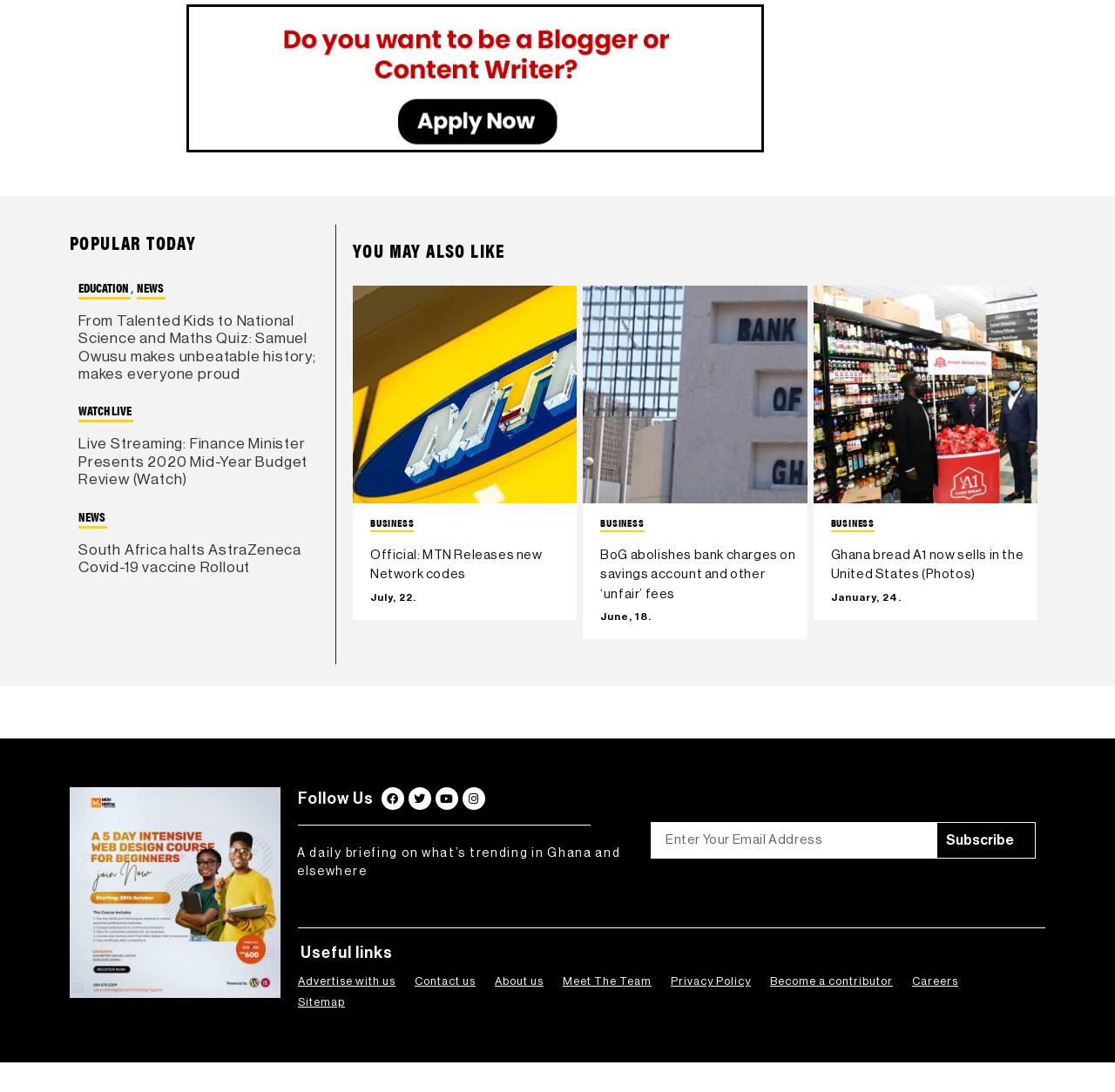Find the bounding box coordinates of the UI element according to this description: "Facebook".

[0.342, 0.721, 0.362, 0.742]